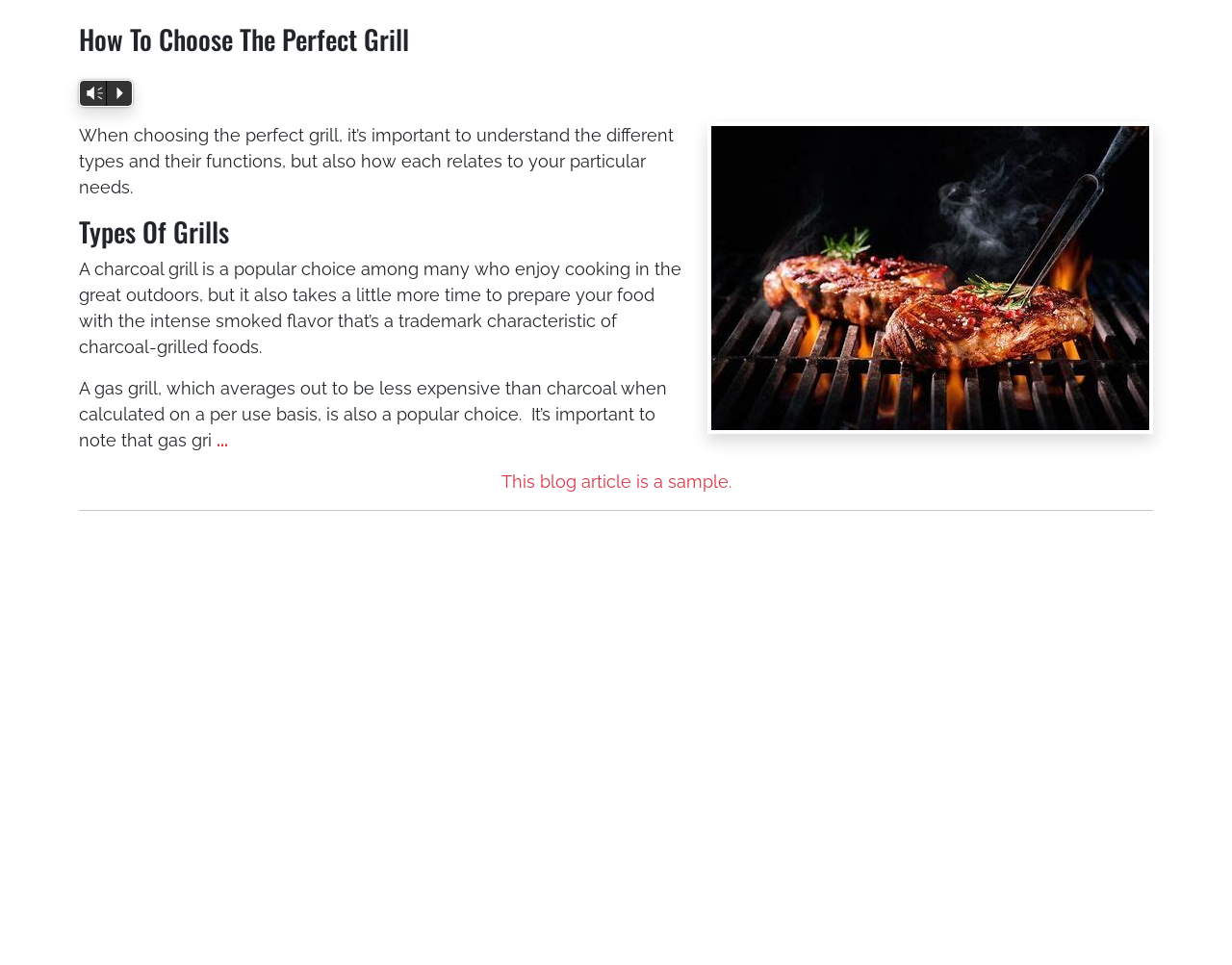Answer the following query with a single word or phrase:
What is the purpose of the image?

To illustrate the topic